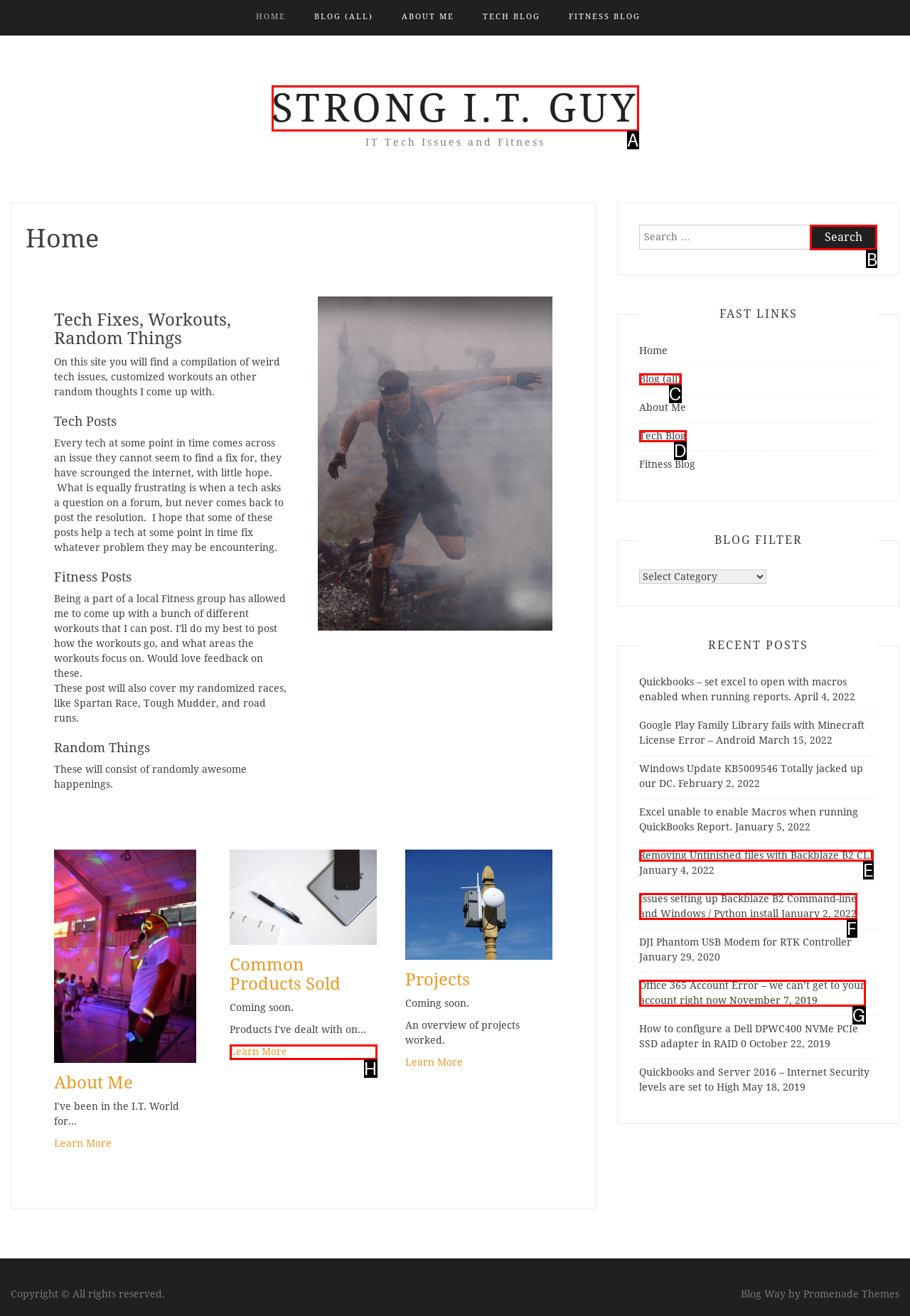Tell me which option I should click to complete the following task: Search for something
Answer with the option's letter from the given choices directly.

B